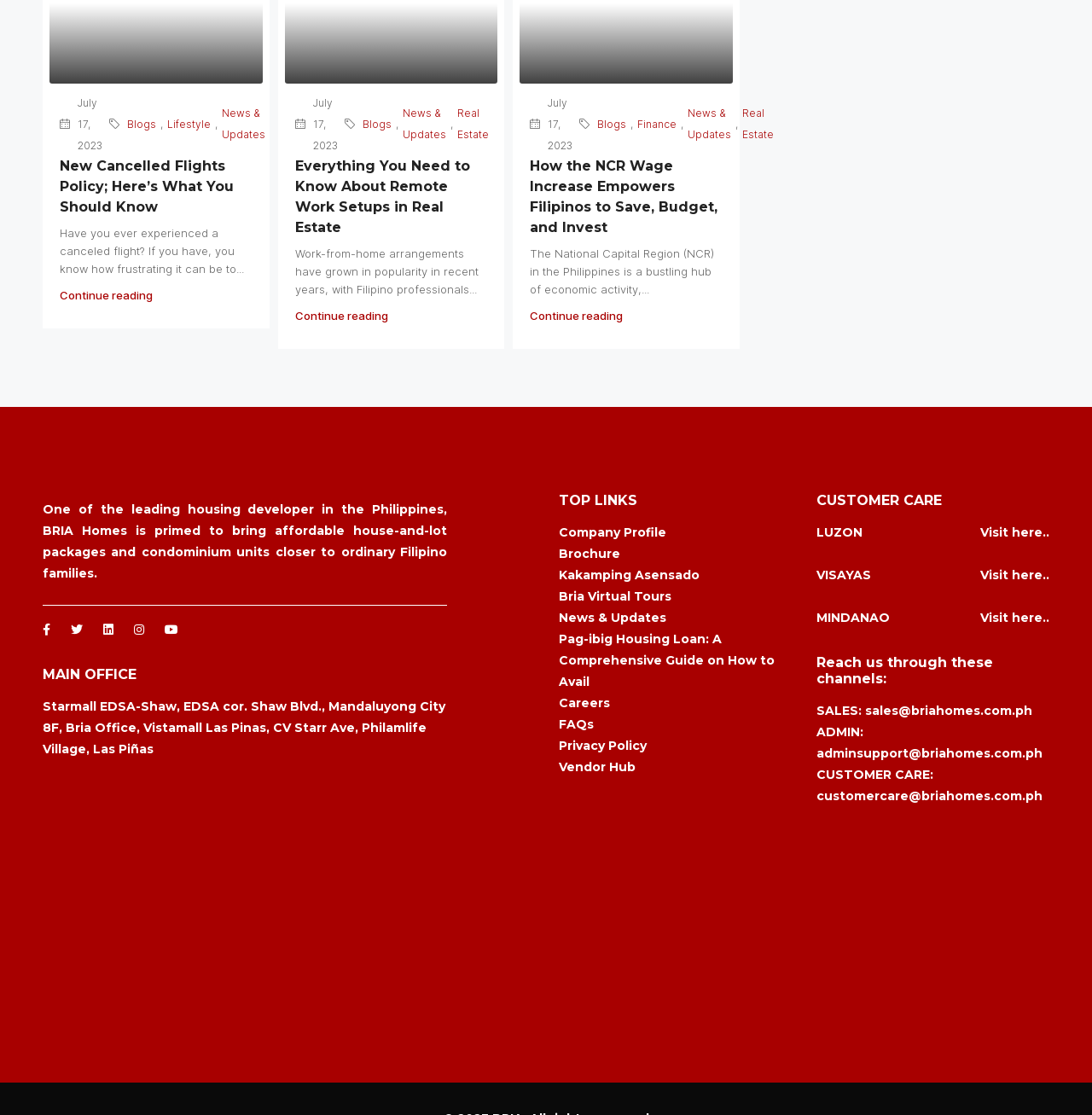What is the date of the first news article?
Refer to the image and respond with a one-word or short-phrase answer.

July 17, 2023